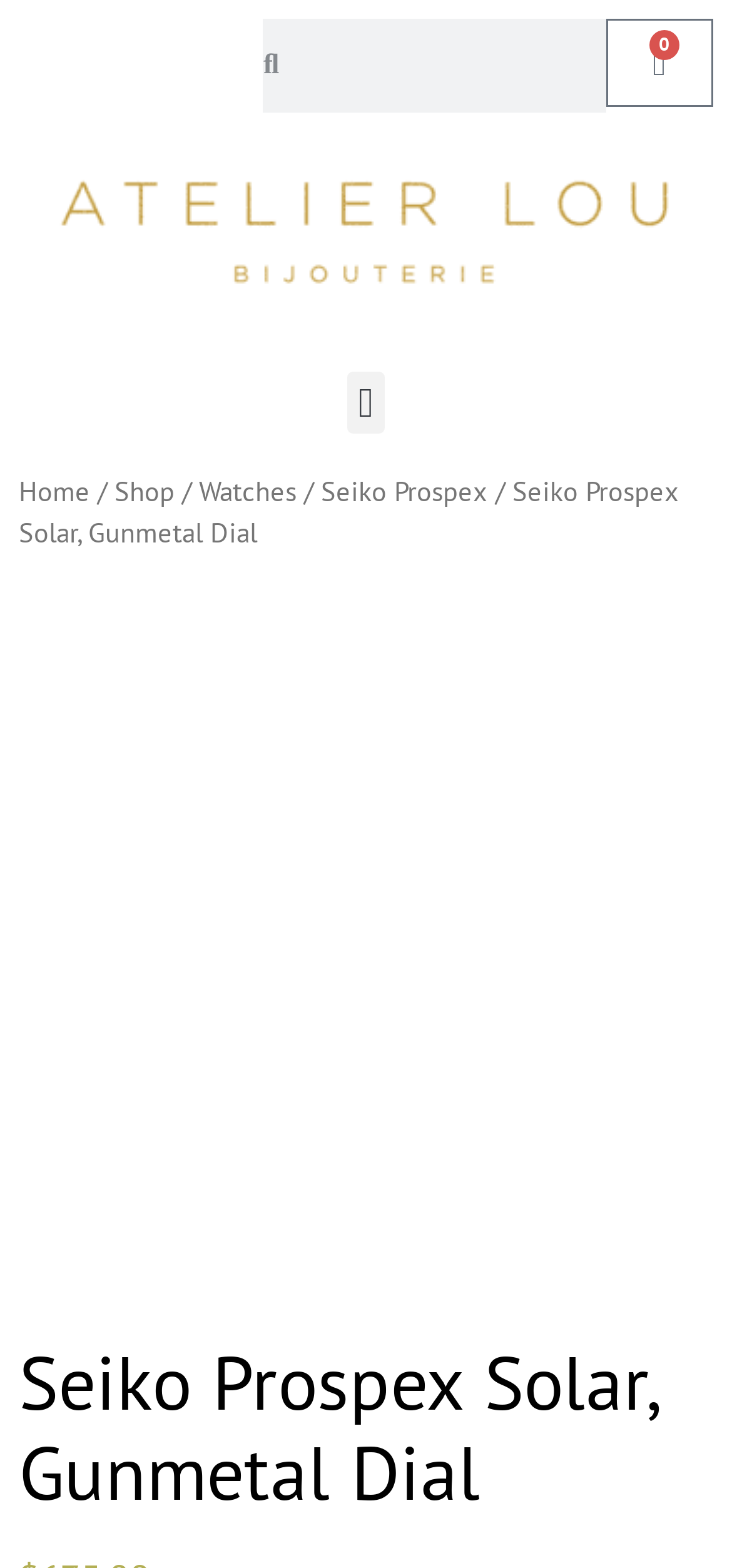Please determine the bounding box coordinates of the element's region to click for the following instruction: "View Seiko Prospex watches".

[0.438, 0.302, 0.667, 0.324]